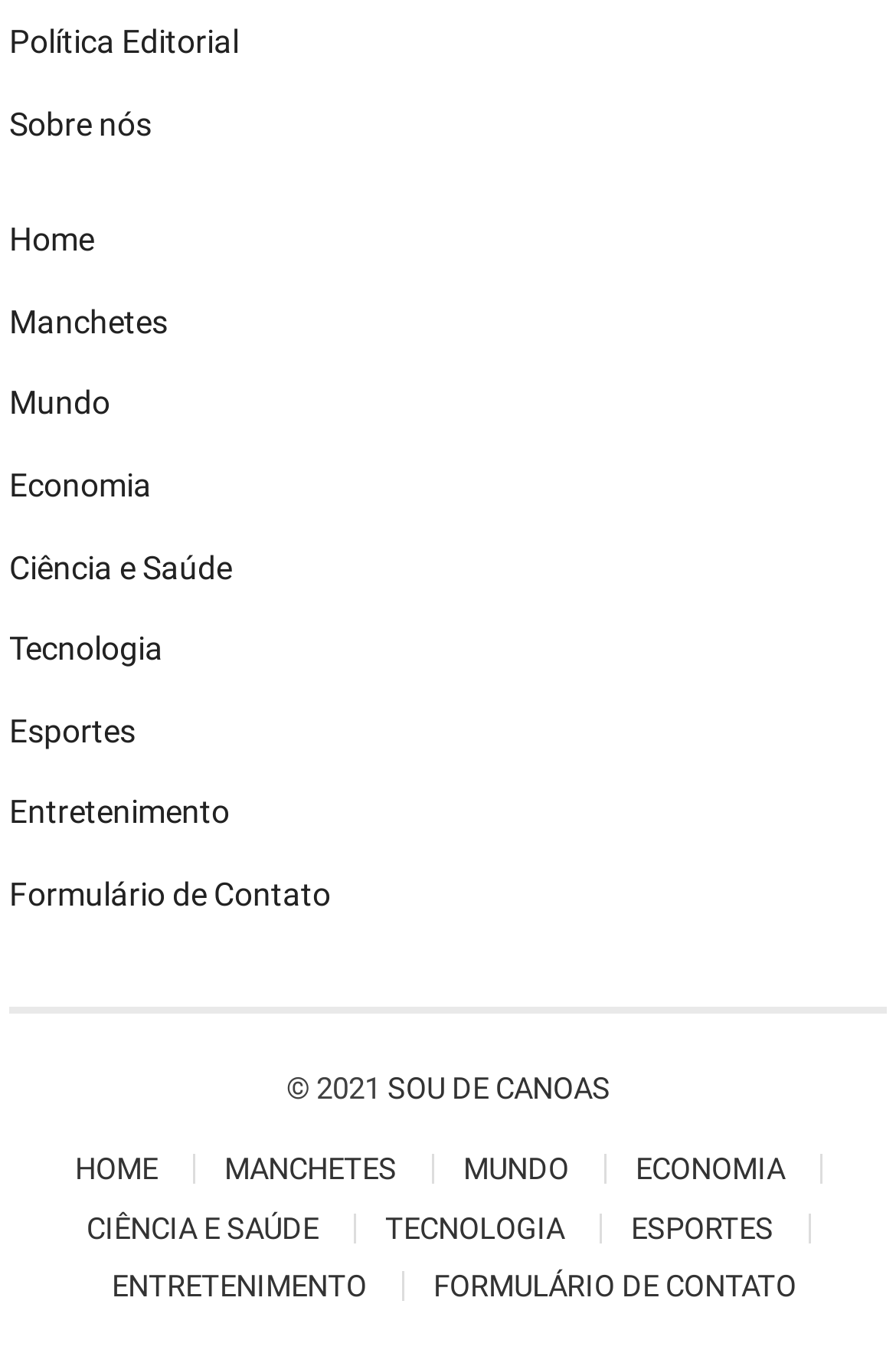Please indicate the bounding box coordinates of the element's region to be clicked to achieve the instruction: "contact us". Provide the coordinates as four float numbers between 0 and 1, i.e., [left, top, right, bottom].

[0.01, 0.642, 0.369, 0.669]